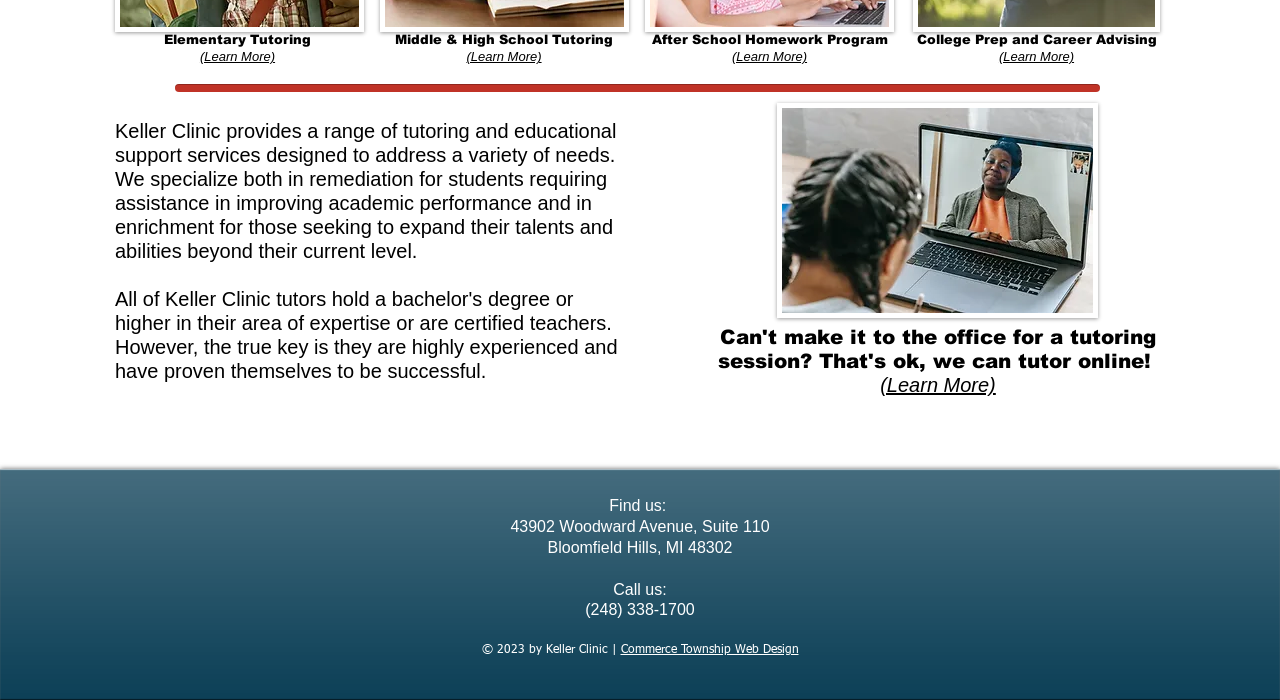Provide the bounding box coordinates, formatted as (top-left x, top-left y, bottom-right x, bottom-right y), with all values being floating point numbers between 0 and 1. Identify the bounding box of the UI element that matches the description: Commerce Township Web Design

[0.485, 0.92, 0.624, 0.937]